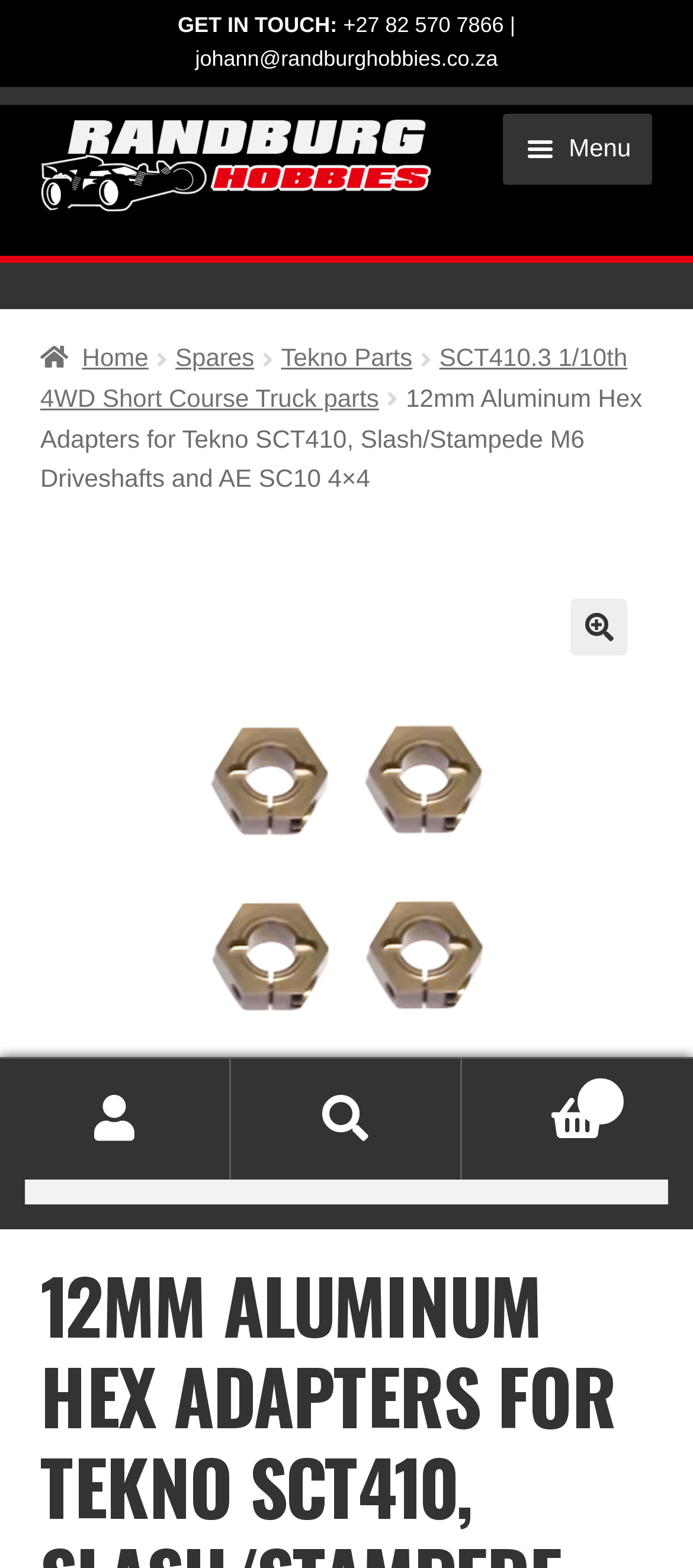Can you give a comprehensive explanation to the question given the content of the image?
How many navigation links are there?

I counted the number of links in the 'Primary Navigation' section, which includes 'HOME', 'ACCESSORIES', 'CHEMICALS', 'ELECTRONICS', 'RC CAR KITS', 'SPARES', 'TIRES', 'TOOLS', 'ON SALE', 'MY ACCOUNT', 'BASKET', and 'CHECKOUT'.